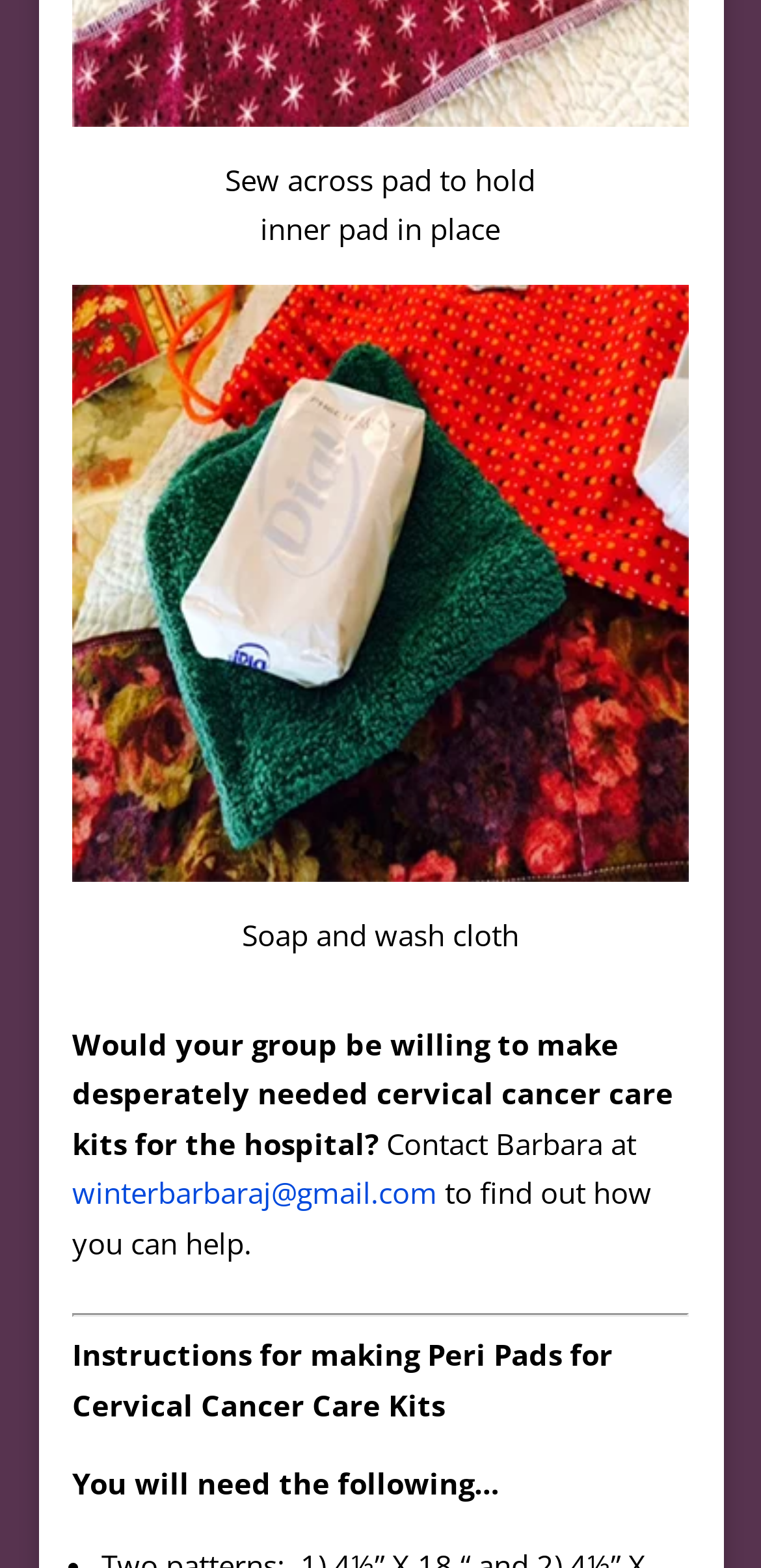What is the first step in making Peri Pads?
Carefully analyze the image and provide a detailed answer to the question.

The instruction 'Sew across pad to hold inner pad in place' is the first step mentioned on the webpage, indicating that it is the initial step in making Peri Pads.